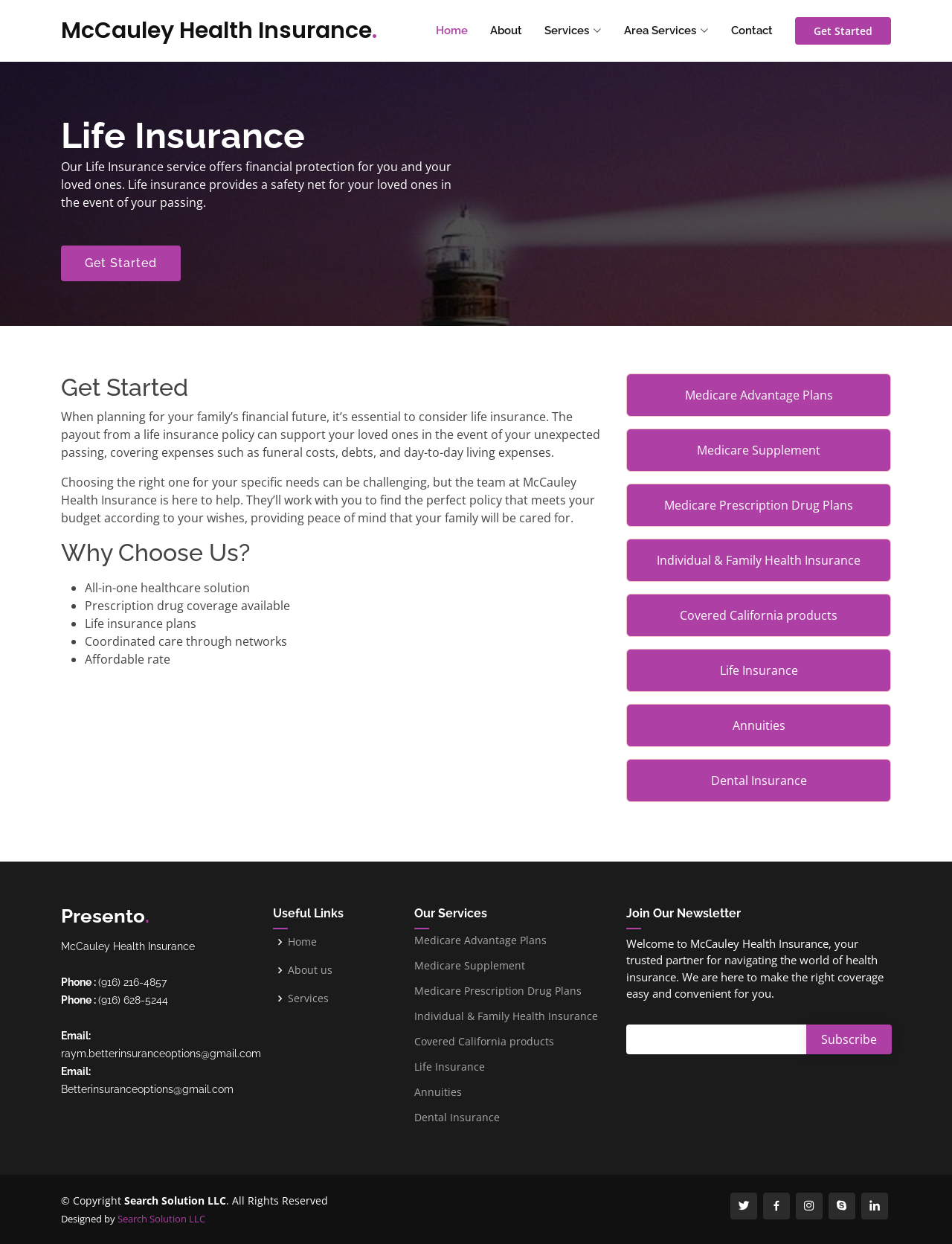Provide the bounding box coordinates of the area you need to click to execute the following instruction: "Subscribe to the newsletter".

[0.847, 0.823, 0.937, 0.848]